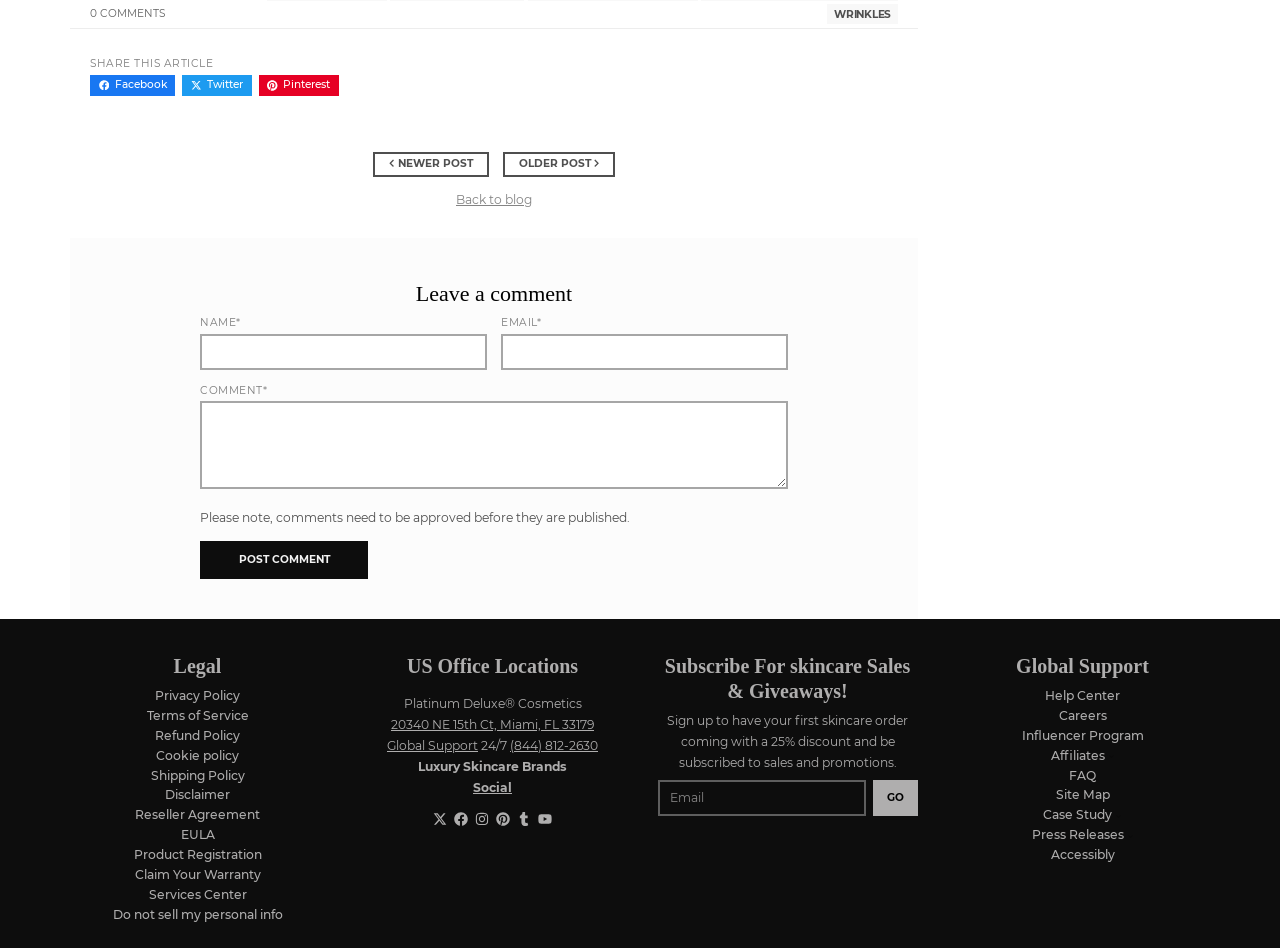From the element description: "parent_node: NAME* name="comment[author]"", extract the bounding box coordinates of the UI element. The coordinates should be expressed as four float numbers between 0 and 1, in the order [left, top, right, bottom].

[0.156, 0.352, 0.38, 0.39]